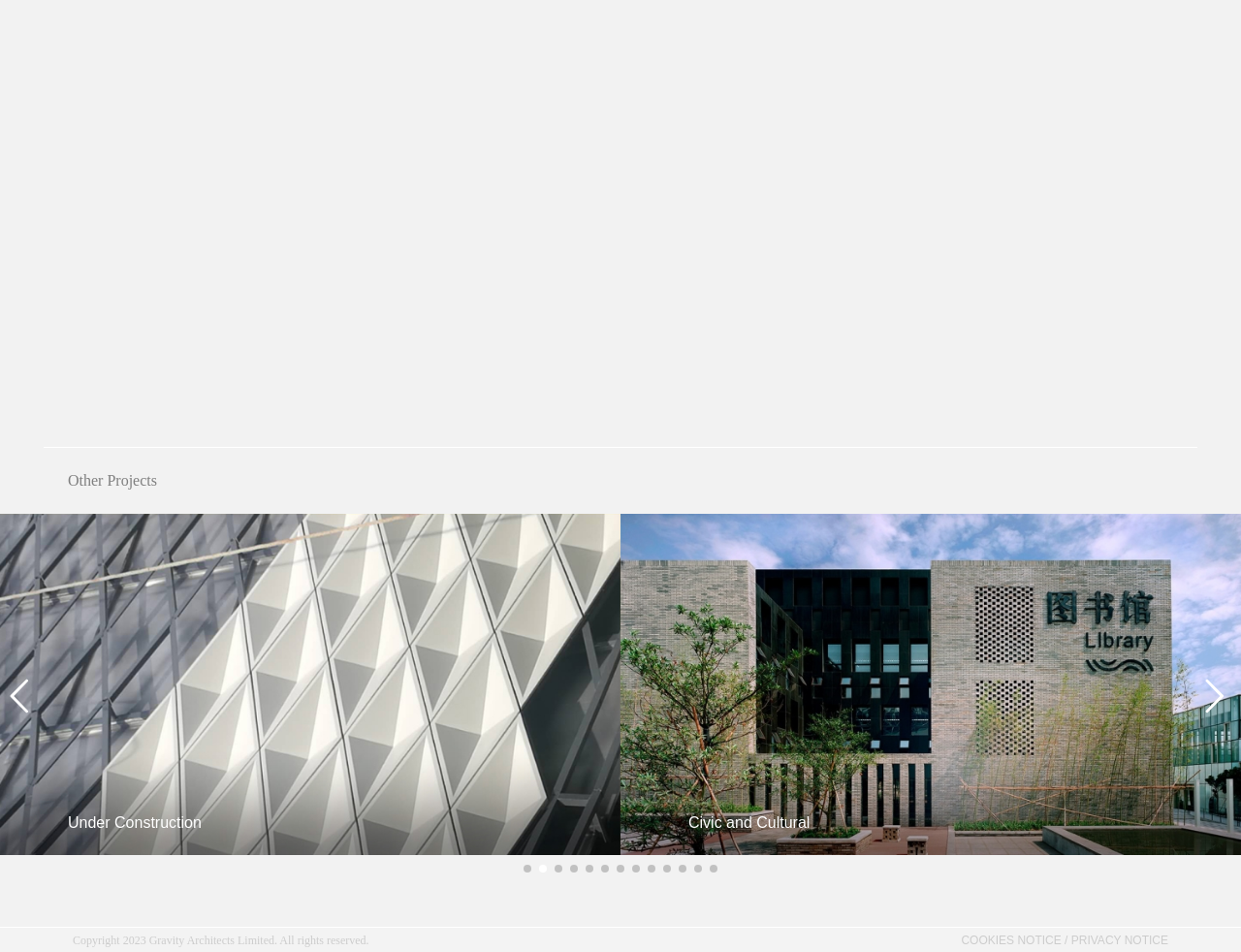What year is the copyright of Gravity Architects Limited?
Examine the screenshot and reply with a single word or phrase.

2023